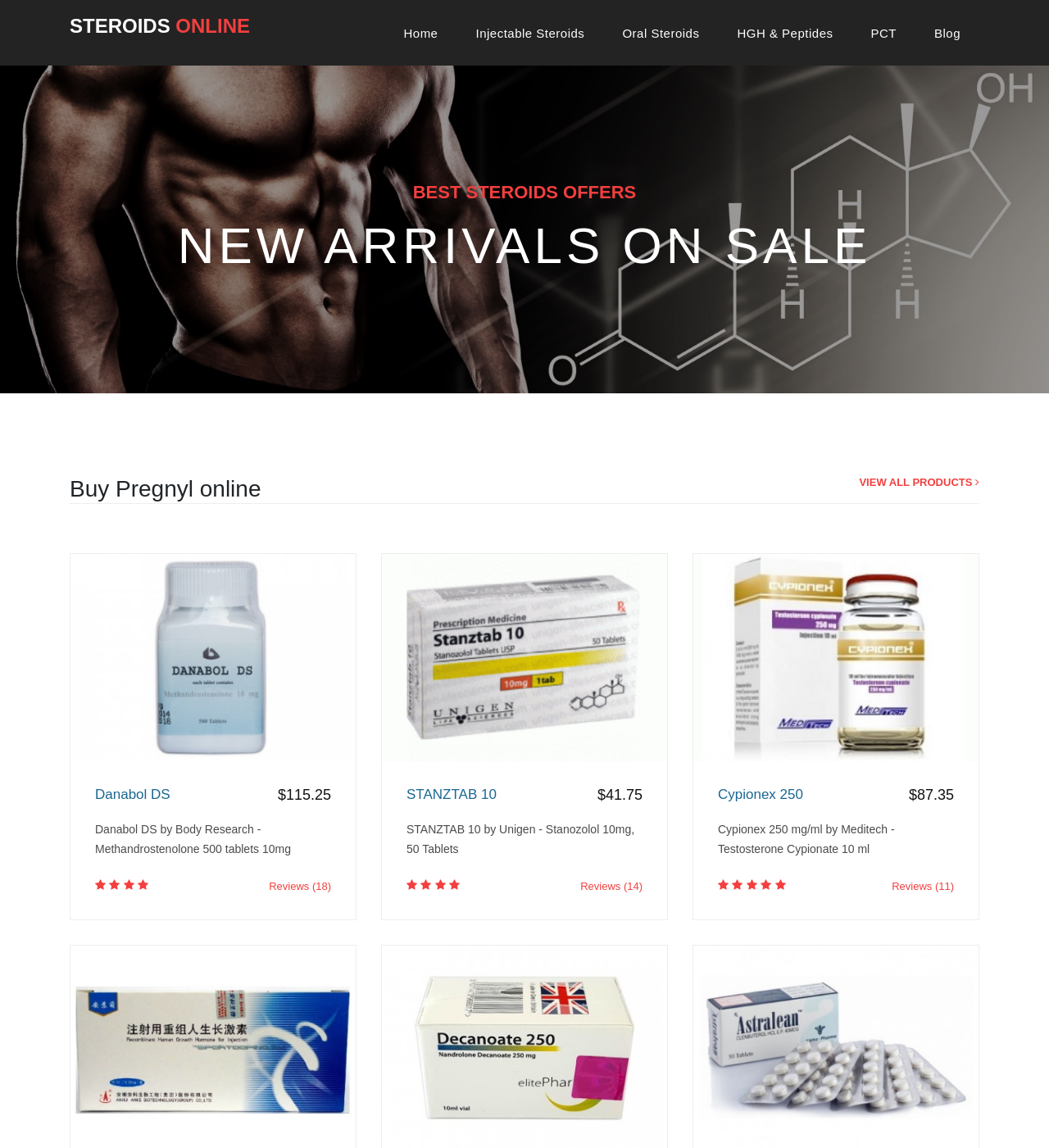How many products are listed on this page?
Could you answer the question in a detailed manner, providing as much information as possible?

There are 6 products listed on this page, including Danabol DS, STANZTAB 10, Cypionex 250, Ansomone, Decanoate 250, and Astralean, each with its own product image, description, and price.